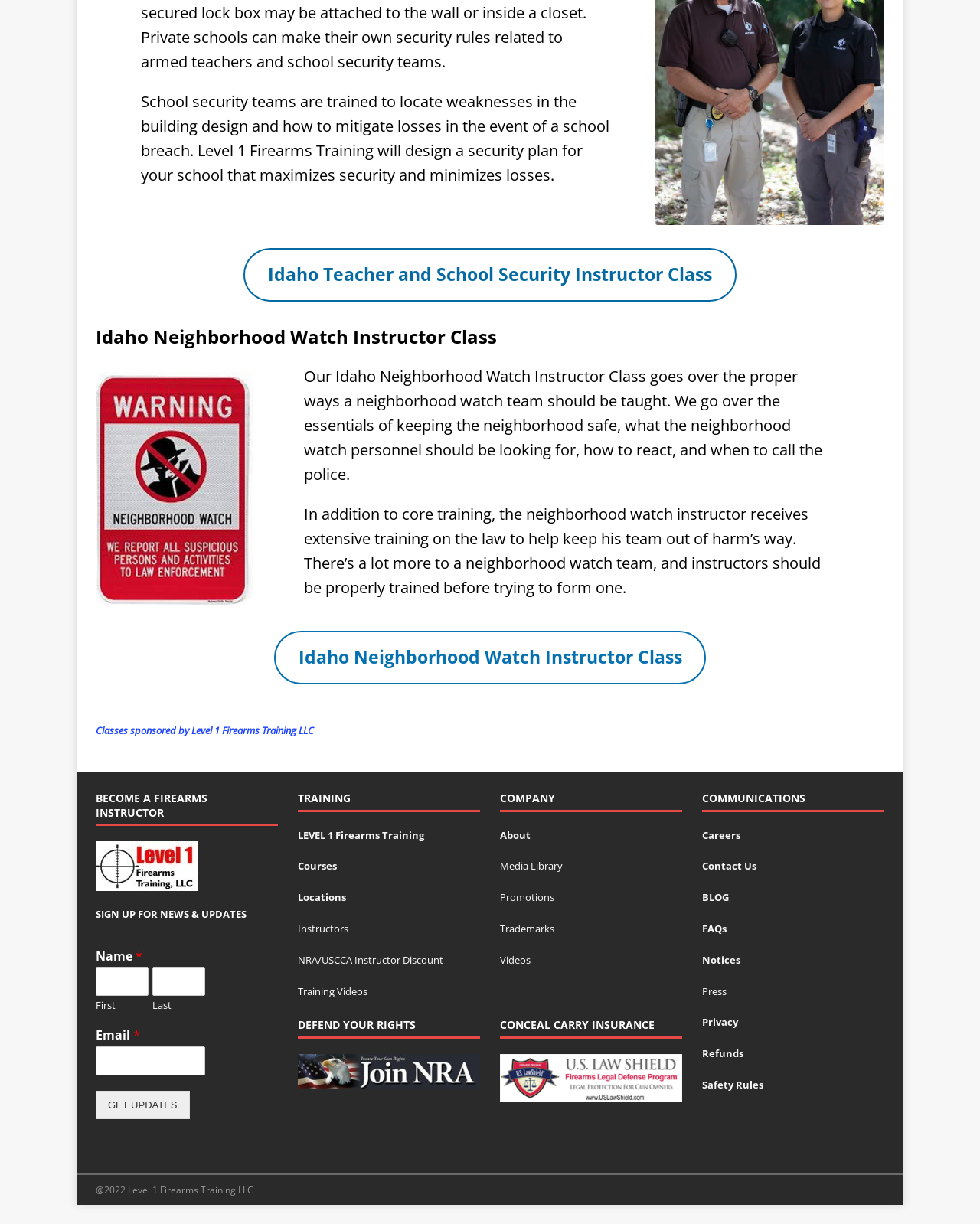Locate the bounding box coordinates of the clickable area to execute the instruction: "Click the 'Idaho Teacher and School Security Instructor Class' link". Provide the coordinates as four float numbers between 0 and 1, represented as [left, top, right, bottom].

[0.248, 0.203, 0.752, 0.247]